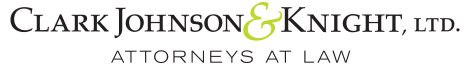Please study the image and answer the question comprehensively:
What type of font is used for the firm's name?

The caption describes the font used for the firm's name as sophisticated, implying that the font is elegant, refined, and professional, which aligns with the firm's commitment to quality service in the legal field.